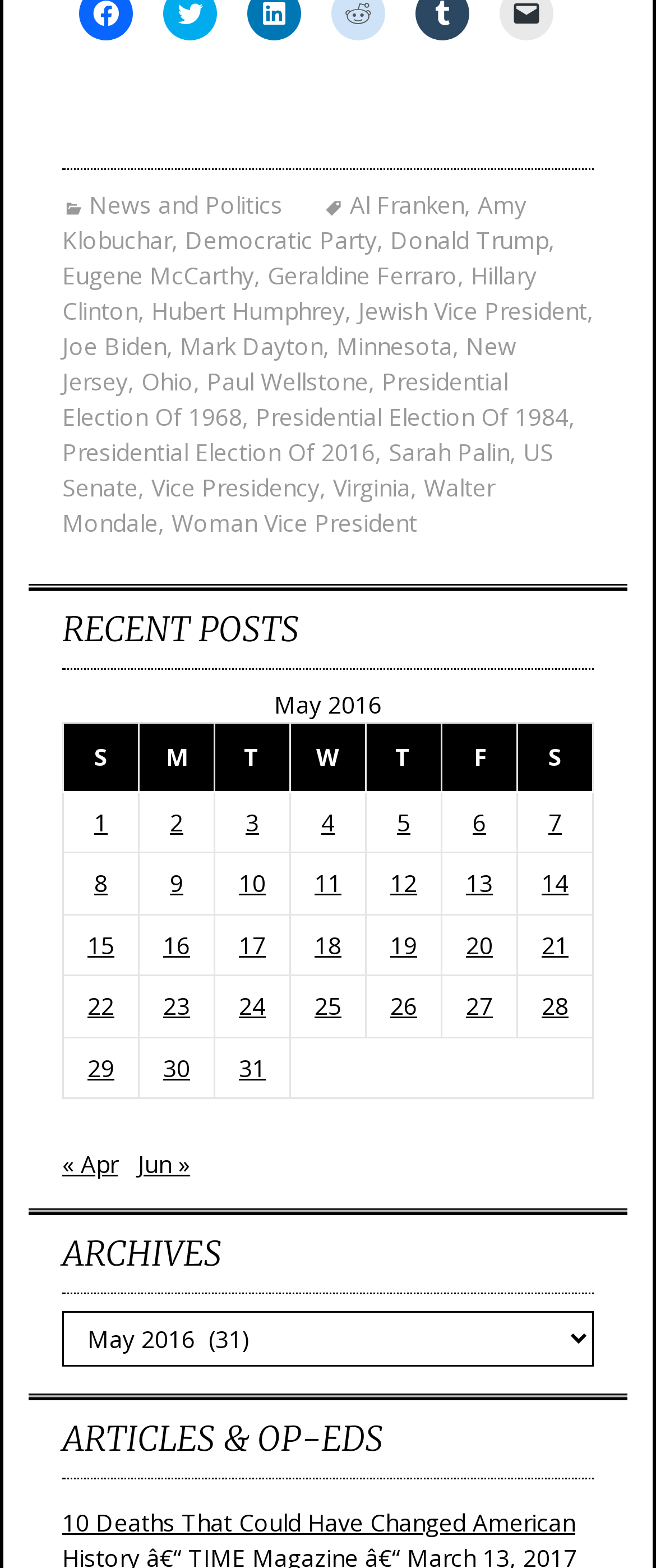Locate the bounding box coordinates of the item that should be clicked to fulfill the instruction: "Click on News and Politics".

[0.095, 0.12, 0.431, 0.141]